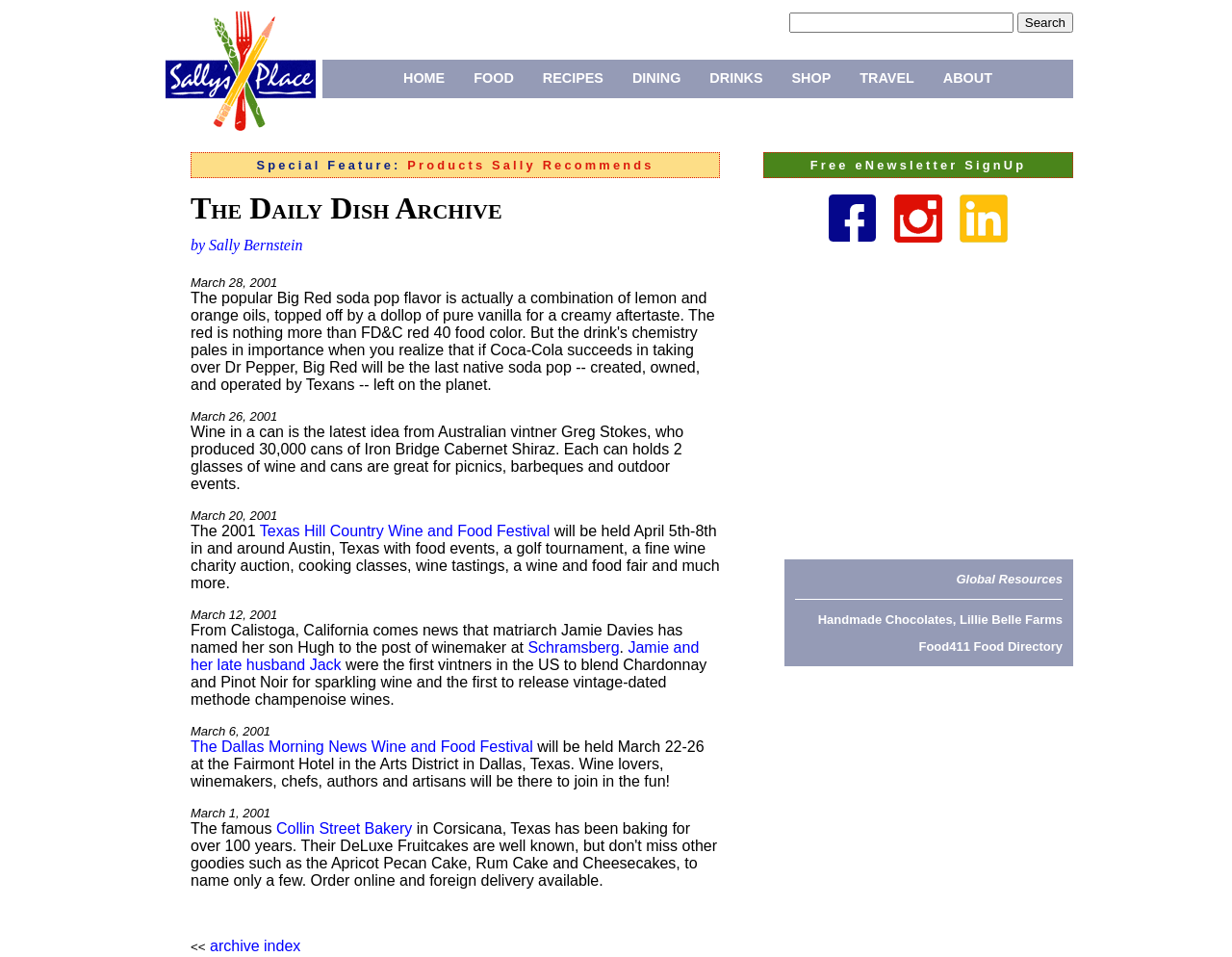Extract the bounding box coordinates of the UI element described by: "alt="Sally's Place"". The coordinates should include four float numbers ranging from 0 to 1, e.g., [left, top, right, bottom].

[0.129, 0.123, 0.262, 0.14]